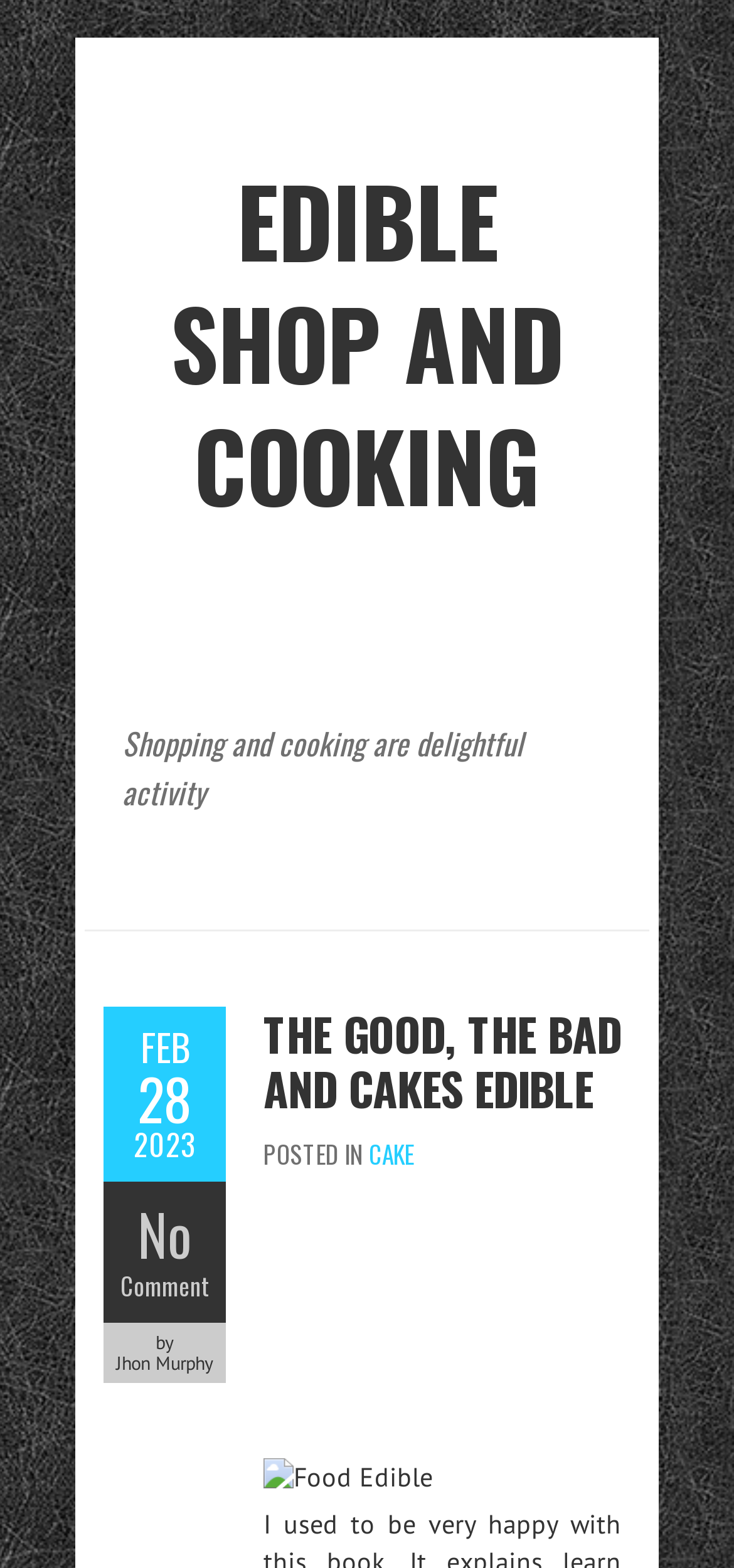Identify the primary heading of the webpage and provide its text.

EDIBLE SHOP AND COOKING